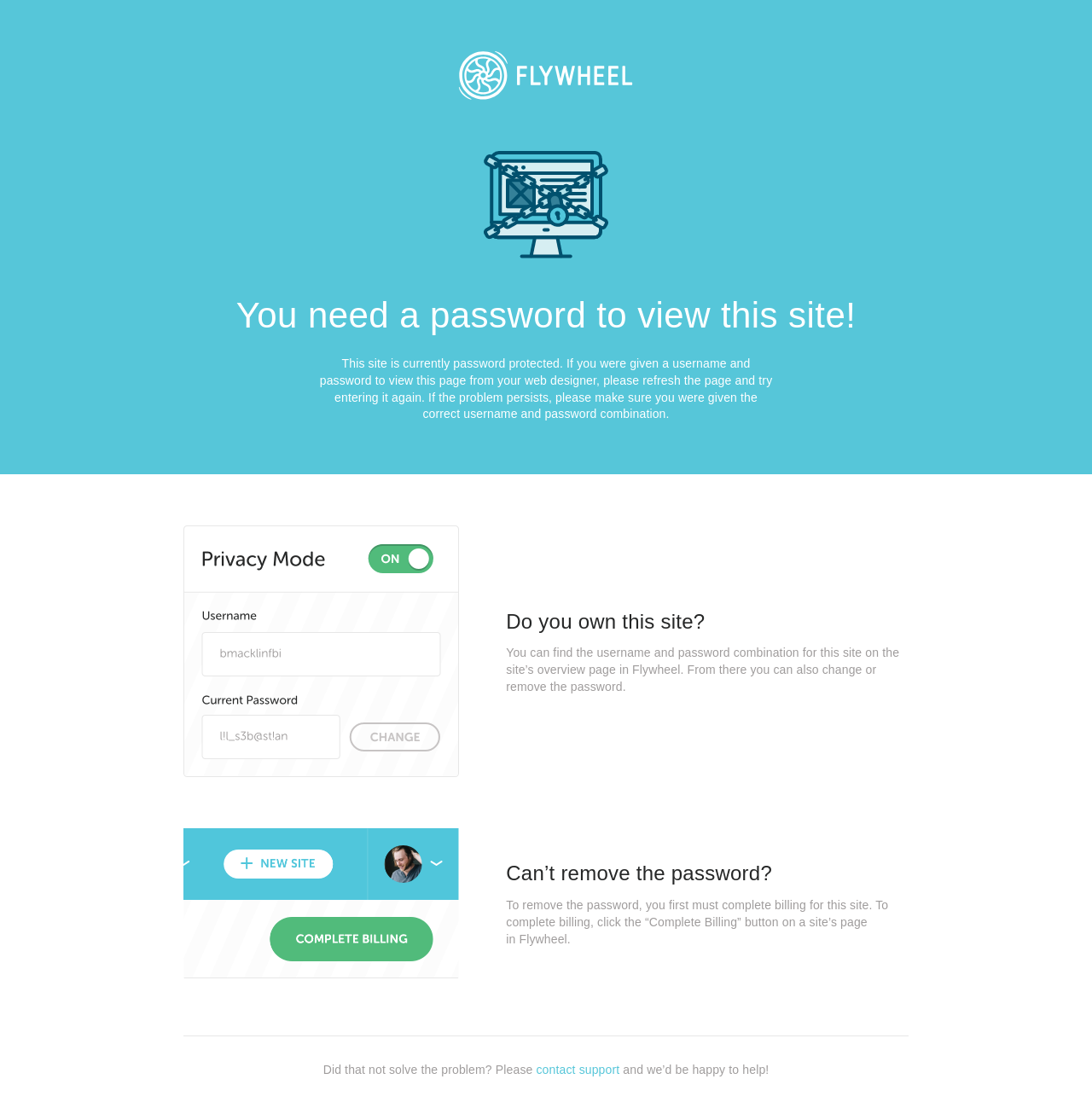Is the site currently accessible?
Please respond to the question with a detailed and thorough explanation.

The site is currently password protected, and you need a password to view it, as indicated by the heading 'You need a password to view this site!' and the static text 'This site is currently password protected.'